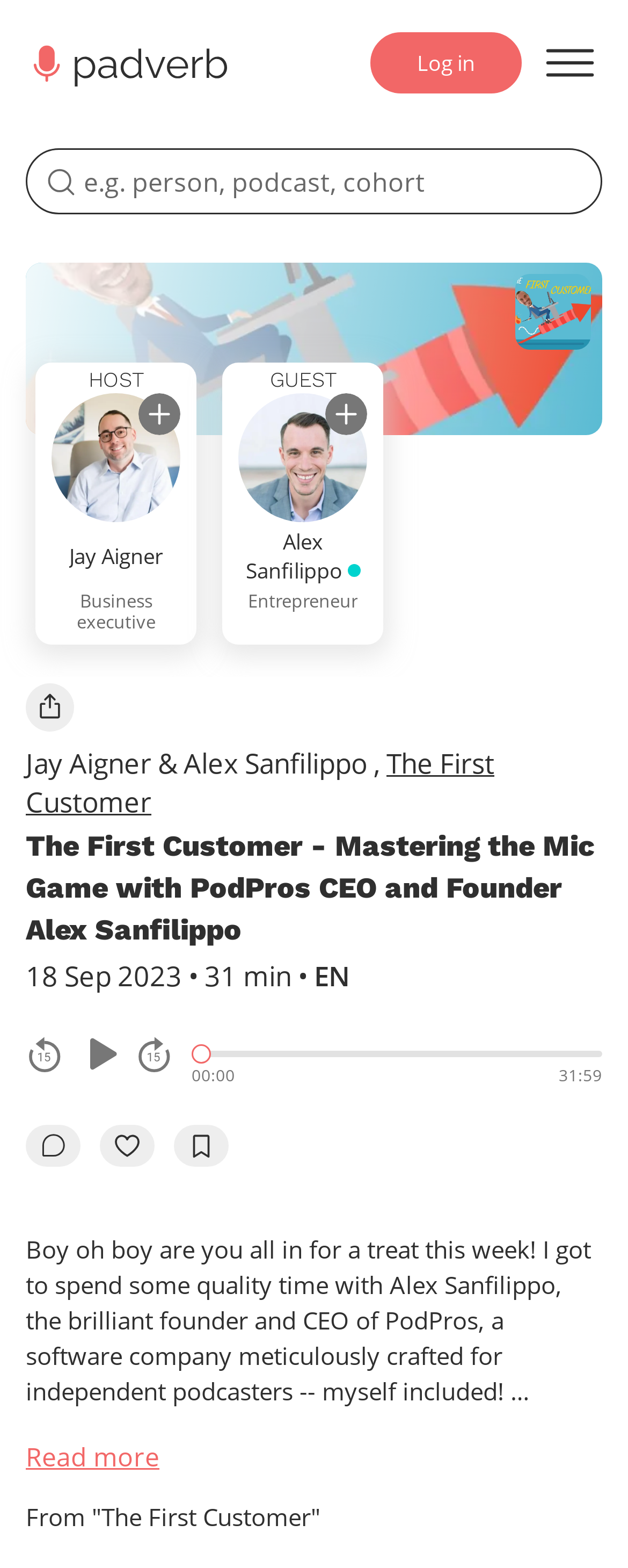Please identify the coordinates of the bounding box that should be clicked to fulfill this instruction: "Log in".

[0.59, 0.021, 0.831, 0.06]